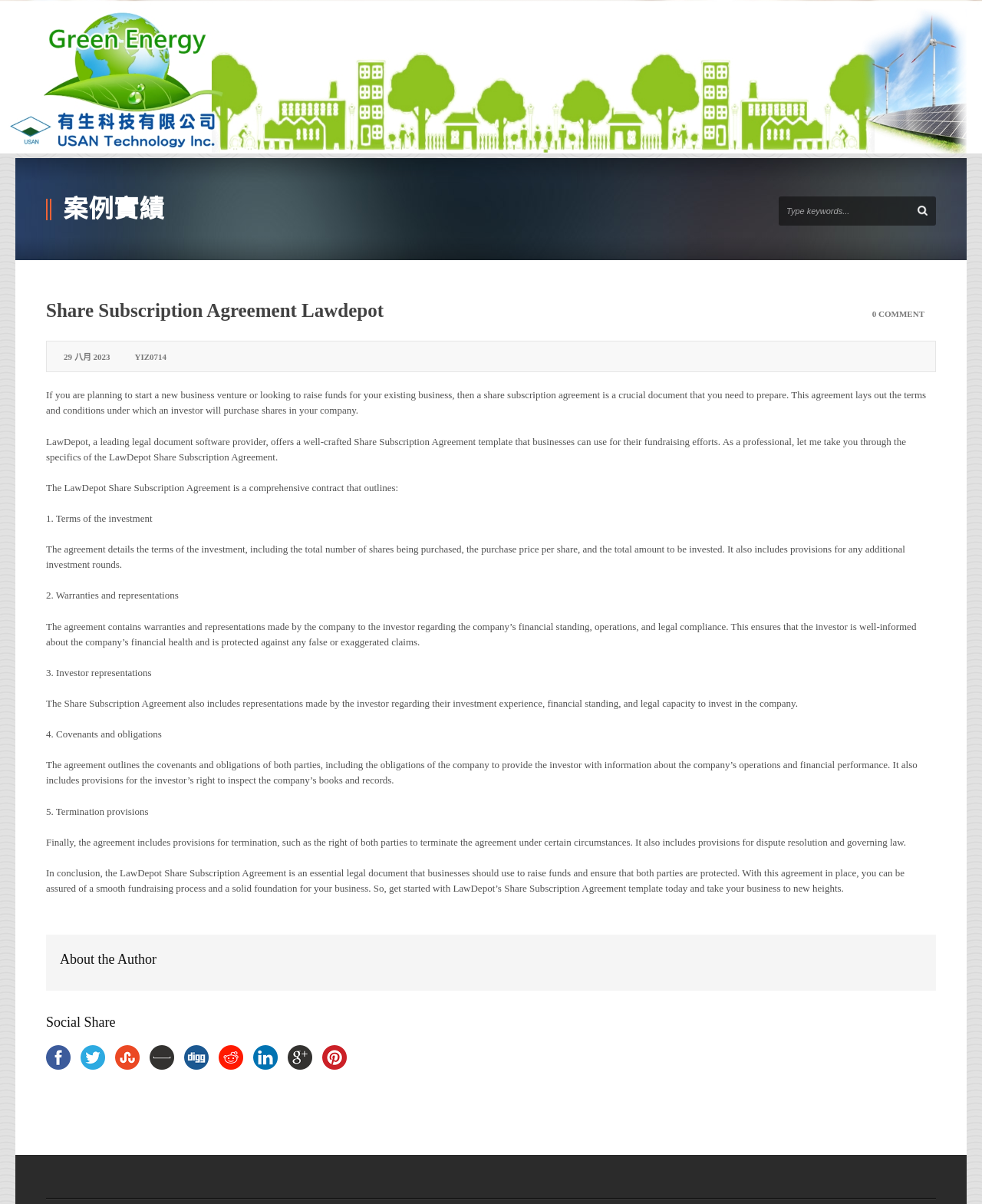Based on the image, provide a detailed and complete answer to the question: 
How many social share links are available?

At the bottom of the webpage, there are six social share links available, including Google Share, and five other links with icons.